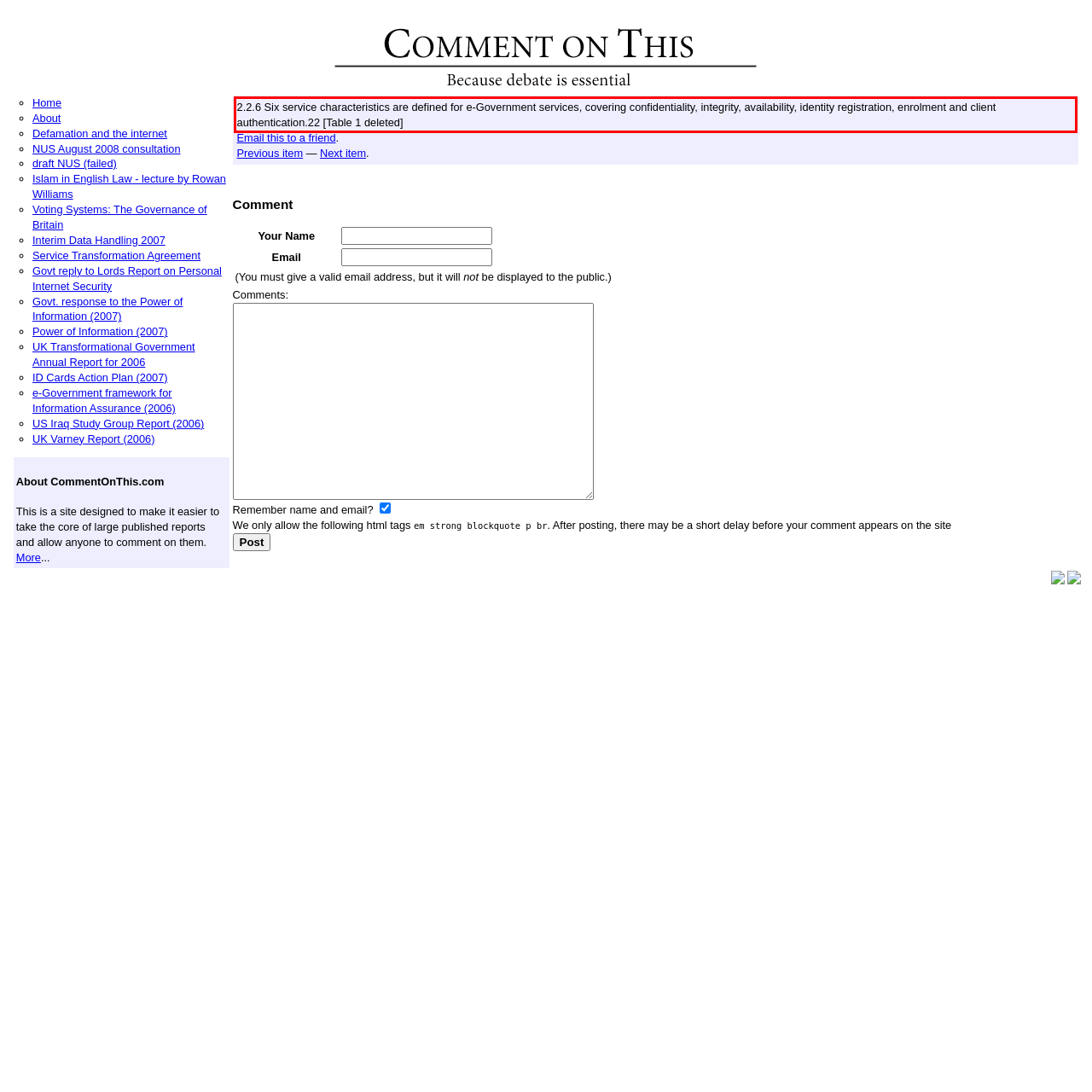Identify and transcribe the text content enclosed by the red bounding box in the given screenshot.

2.2.6 Six service characteristics are defined for e-Government services, covering confidentiality, integrity, availability, identity registration, enrolment and client authentication.22 [Table 1 deleted]